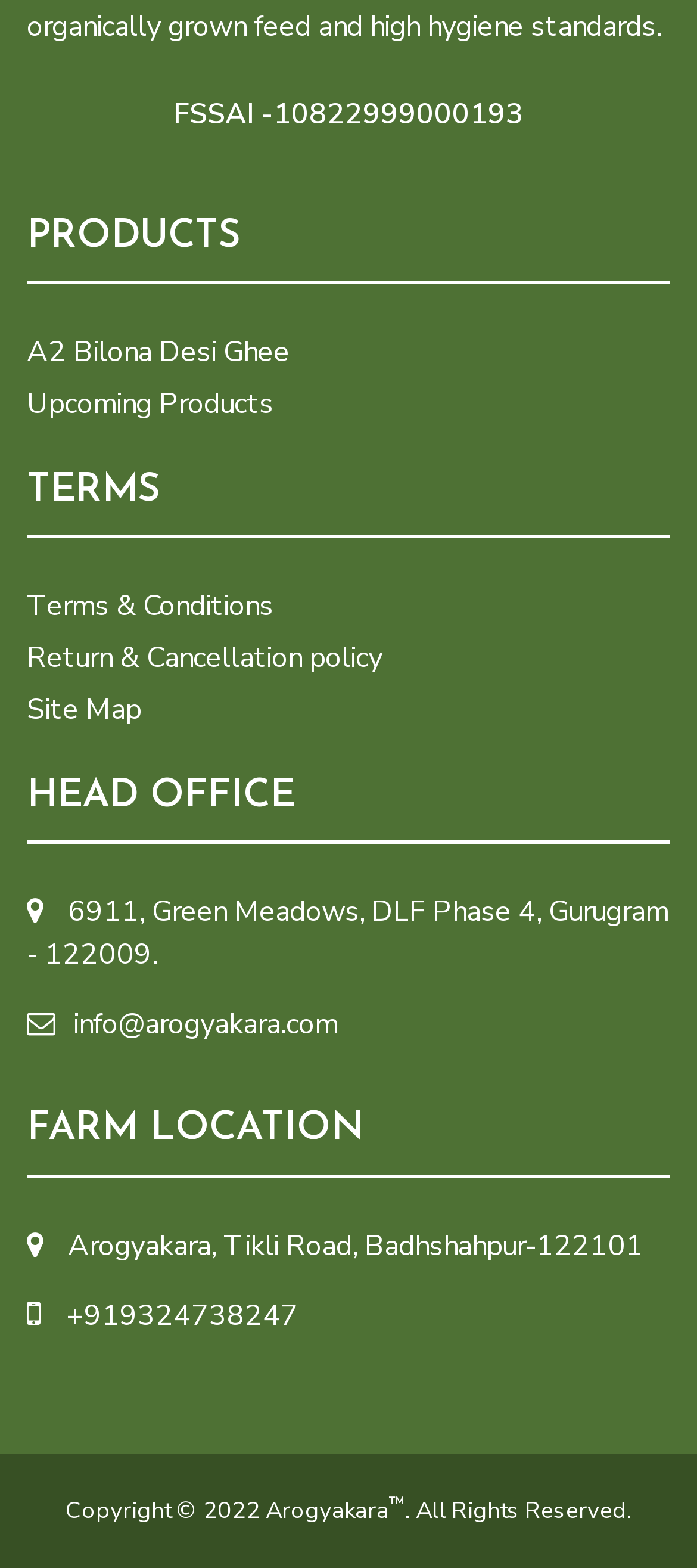What is the email address of the head office?
Provide a fully detailed and comprehensive answer to the question.

I looked for the 'HEAD OFFICE' heading and found the link element with the email address 'info@arogyakara.com'.